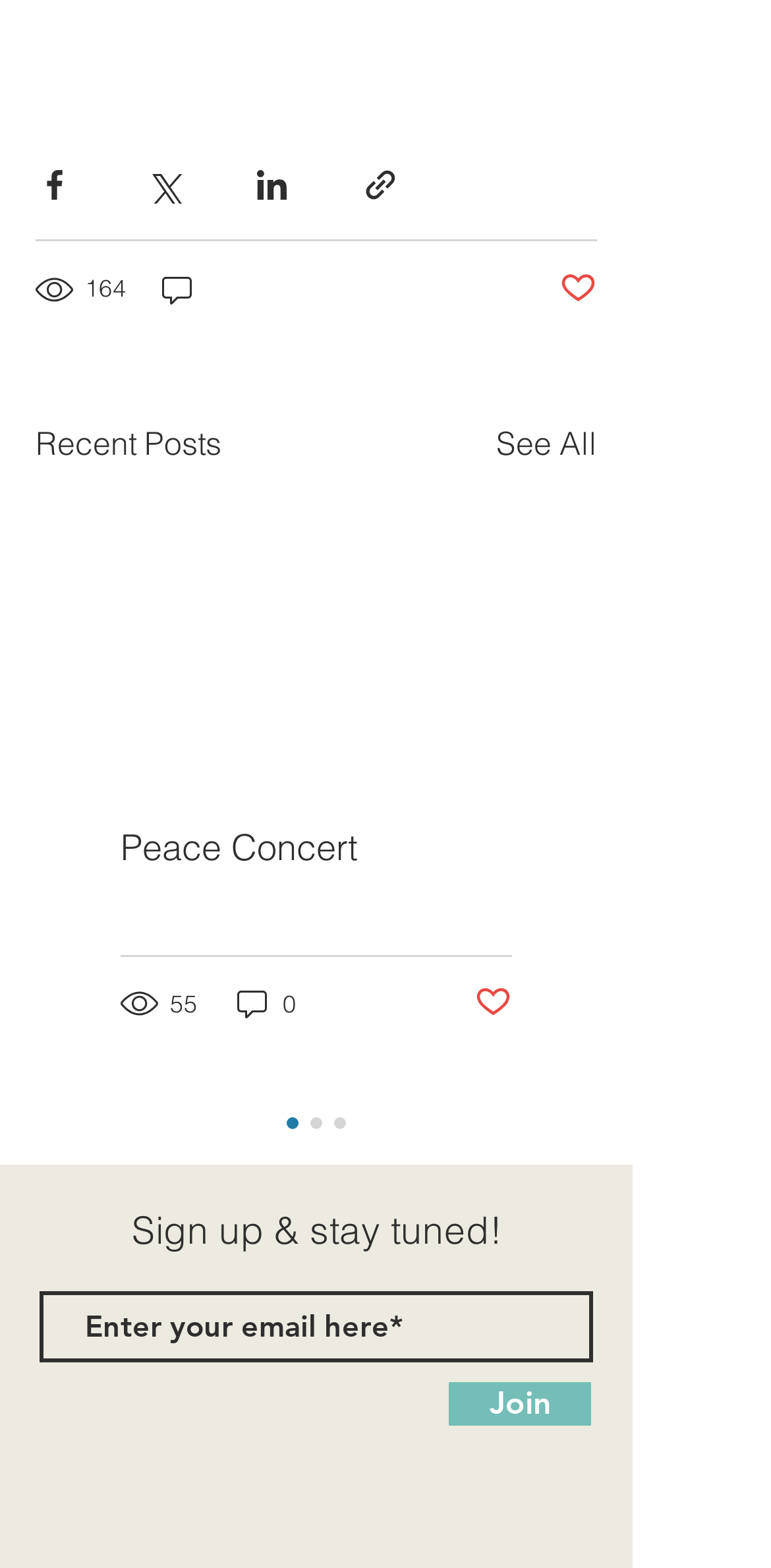Can you find the bounding box coordinates of the area I should click to execute the following instruction: "Enter email to sign up"?

[0.051, 0.823, 0.769, 0.869]